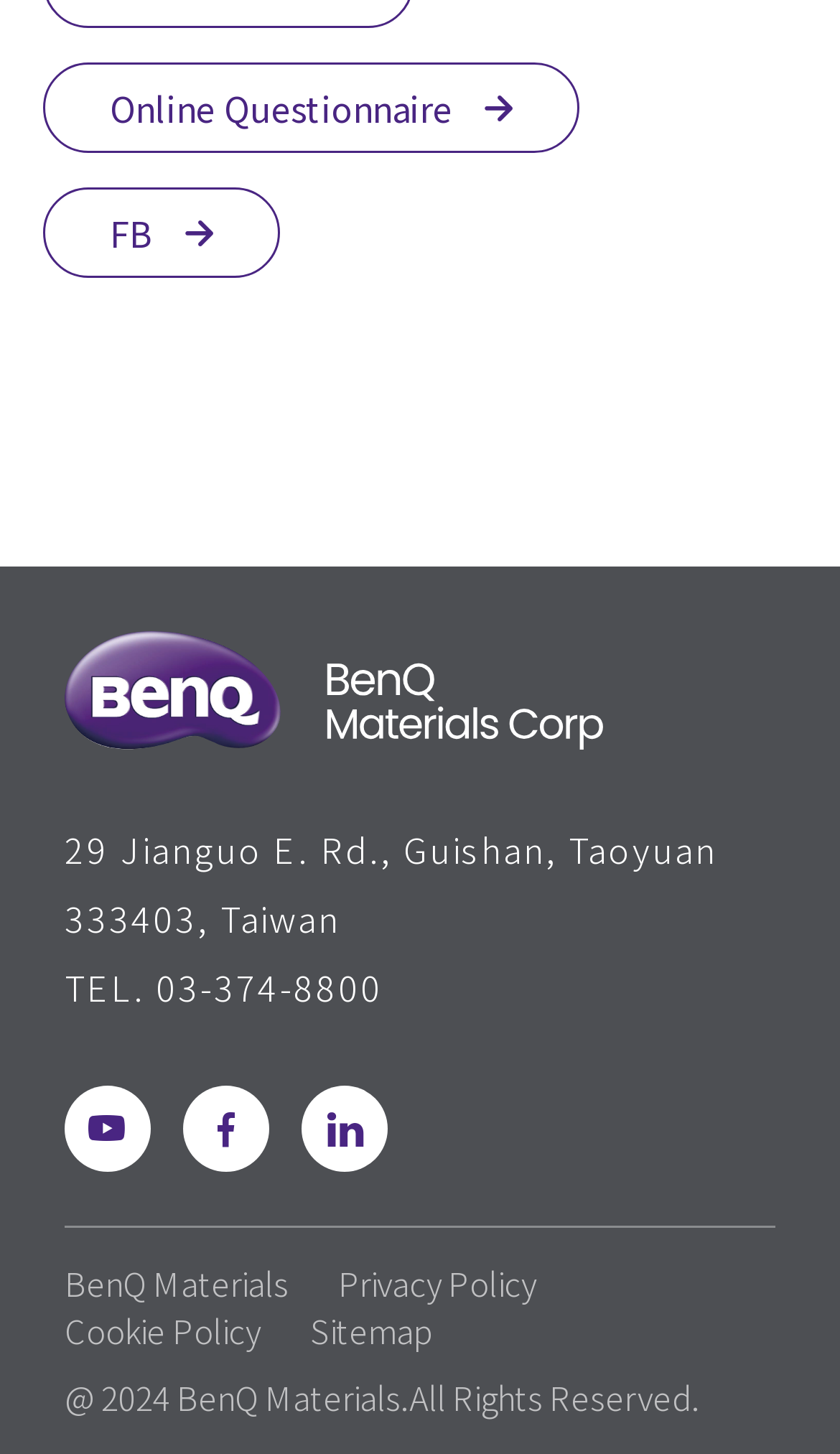How many links are available in the footer section?
Please give a detailed and thorough answer to the question, covering all relevant points.

I counted the number of link elements located at the bottom of the webpage, specifically at [0.077, 0.866, 0.344, 0.9], [0.403, 0.866, 0.638, 0.9], [0.077, 0.9, 0.31, 0.933], and [0.369, 0.9, 0.515, 0.933] which are likely to be part of the footer section.